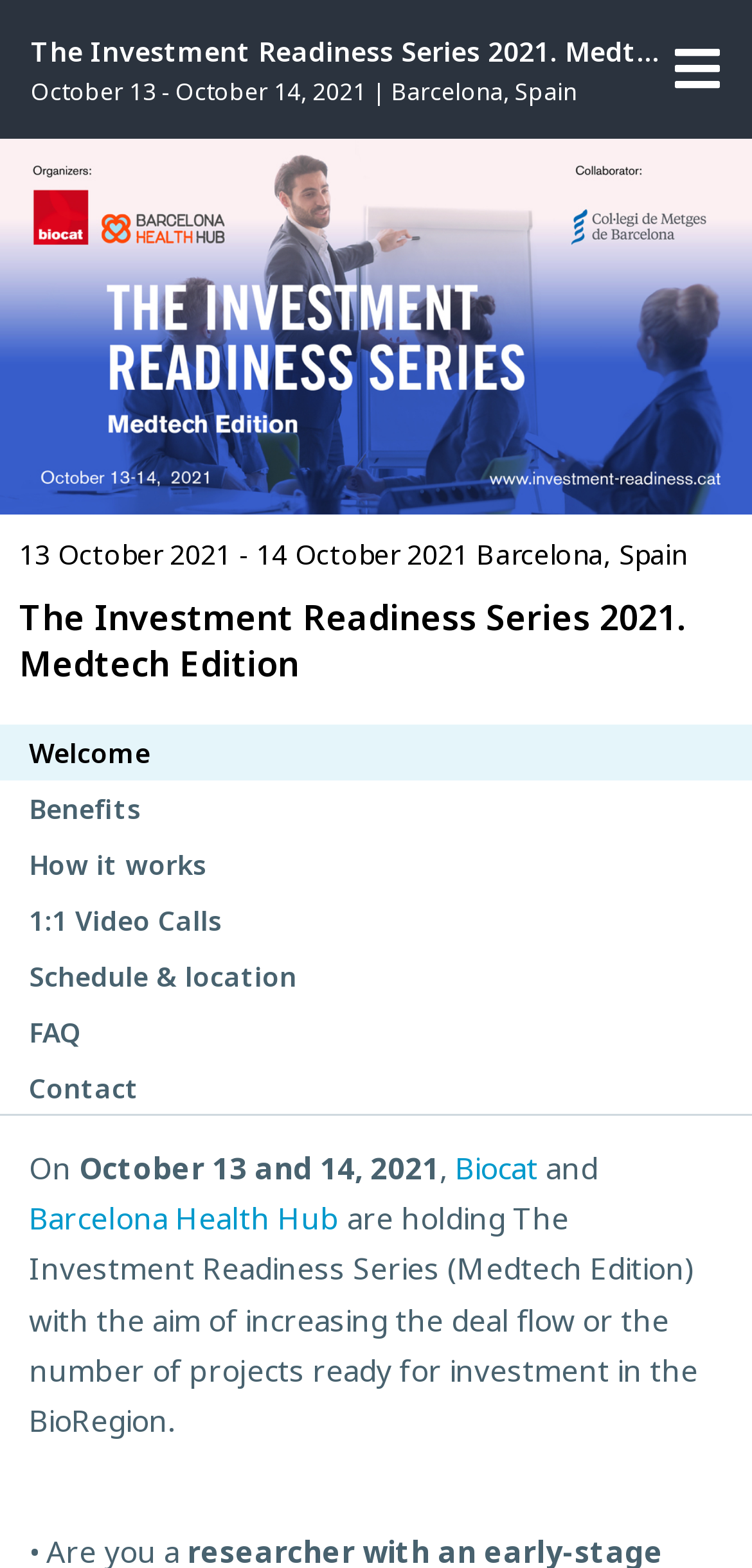Please determine the bounding box coordinates of the element's region to click for the following instruction: "Toggle navigation".

[0.897, 0.029, 0.959, 0.059]